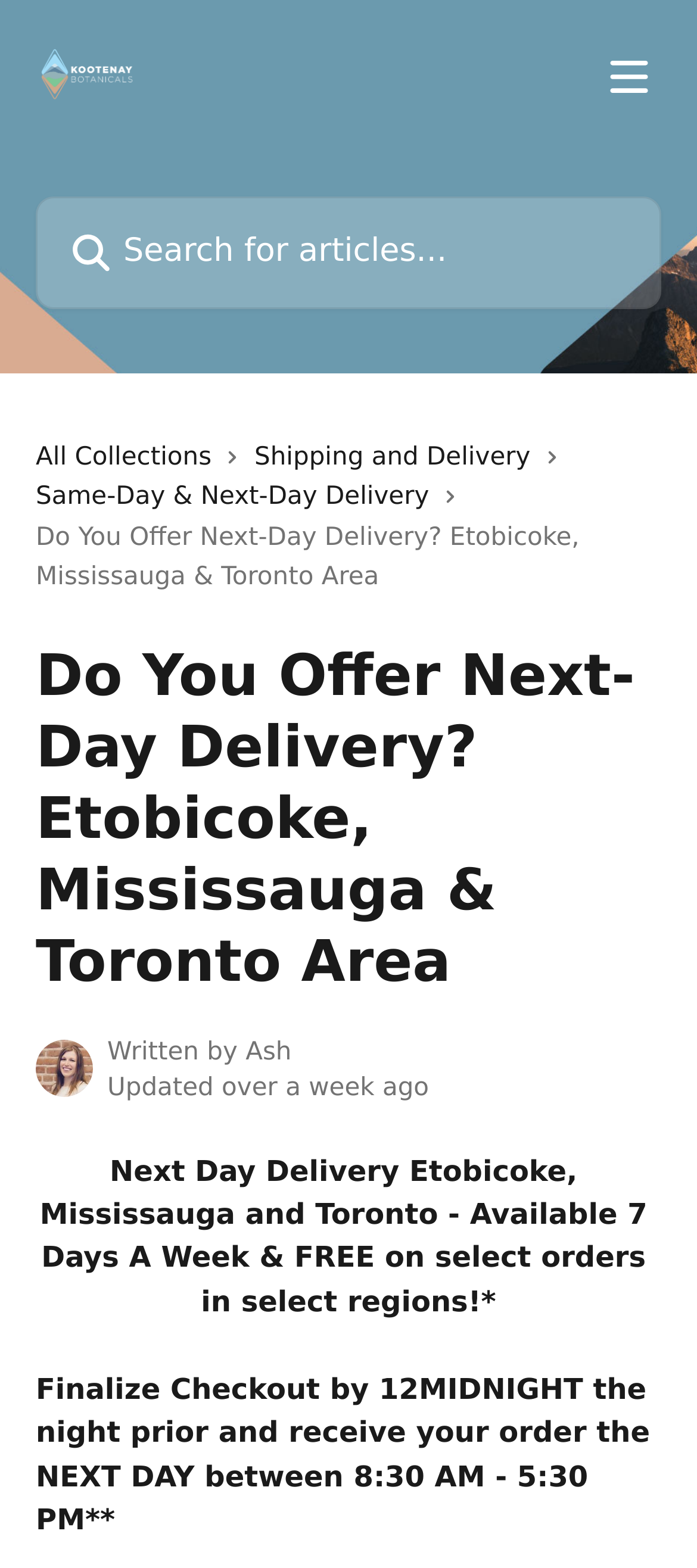Please determine the bounding box coordinates for the UI element described here. Use the format (top-left x, top-left y, bottom-right x, bottom-right y) with values bounded between 0 and 1: name="q" placeholder="Search for articles..."

[0.051, 0.125, 0.949, 0.197]